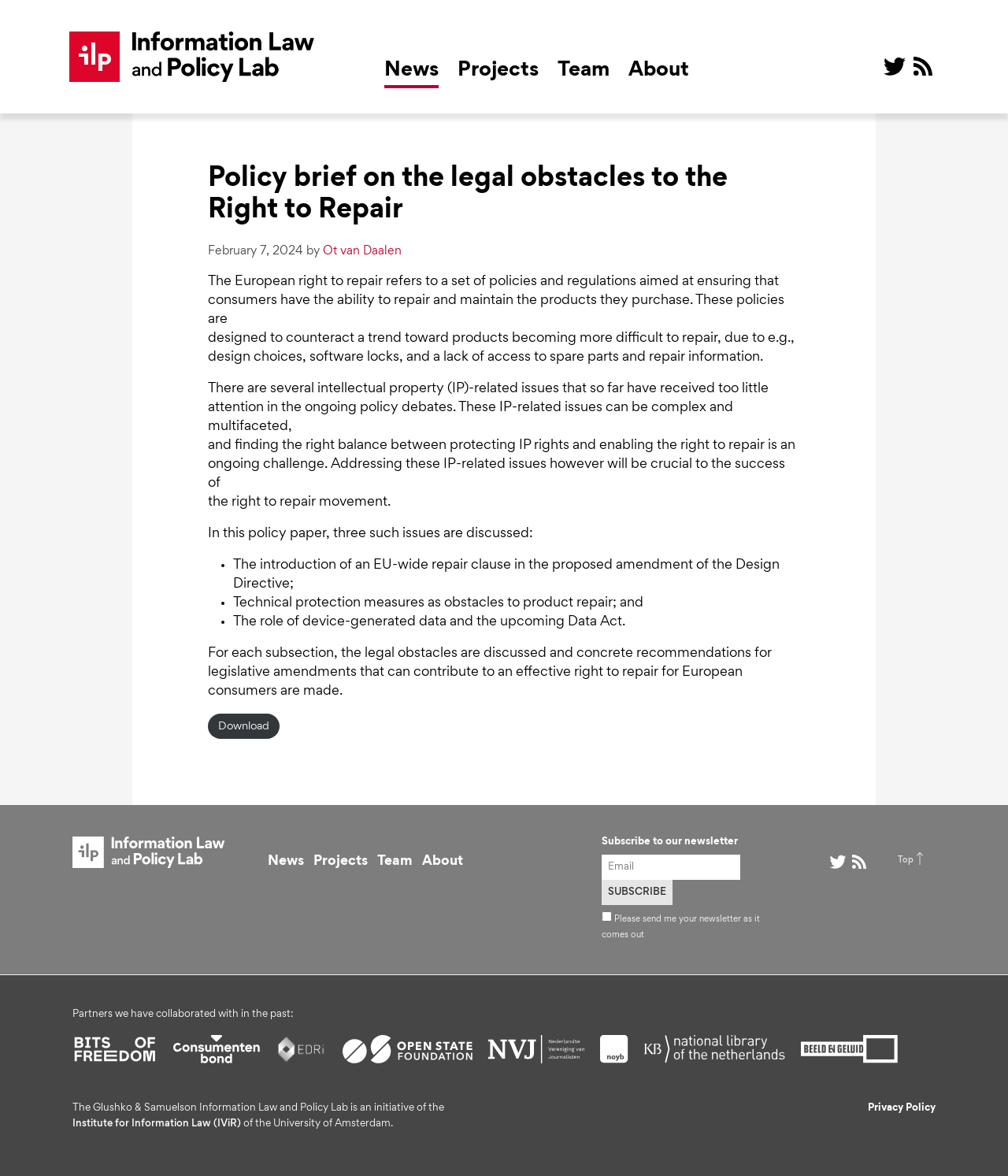Detail the webpage's structure and highlights in your description.

The webpage is about a policy brief on the legal obstacles to the Right to Repair, published by the ILP Lab. At the top, there are several links to different sections of the website, including News, Projects, Team, and About. On the top right, there are links to the organization's Twitter account and RSS feed.

Below the top navigation, there is a main article section that takes up most of the page. The article has a heading that matches the title of the webpage, followed by a timestamp indicating that it was published on February 7, 2024. The article is written by Ot van Daalen and discusses the European right to repair, which refers to a set of policies and regulations aimed at ensuring that consumers have the ability to repair and maintain the products they purchase.

The article is divided into several sections, each discussing different intellectual property-related issues that are relevant to the right to repair movement. The sections are introduced by a brief summary, followed by a list of three specific issues that are discussed in more detail. These issues include the introduction of an EU-wide repair clause, technical protection measures as obstacles to product repair, and the role of device-generated data and the upcoming Data Act.

At the bottom of the article, there is a link to download the policy paper. Below the article, there is a section that allows users to subscribe to the organization's newsletter by entering their email address and clicking a subscribe button.

On the bottom left, there is a section that lists several partners that the organization has collaborated with in the past, including Bits of Freedom, Consumenten Bond, EDRI, and others. Each partner is represented by a link and an image.

Finally, at the very bottom of the page, there is a section that provides some information about the organization, including a statement about the Glushko & Samuelson Information Law and Policy Lab being an initiative of the Institute for Information Law (IViR) of the University of Amsterdam. There is also a link to the organization's privacy policy.